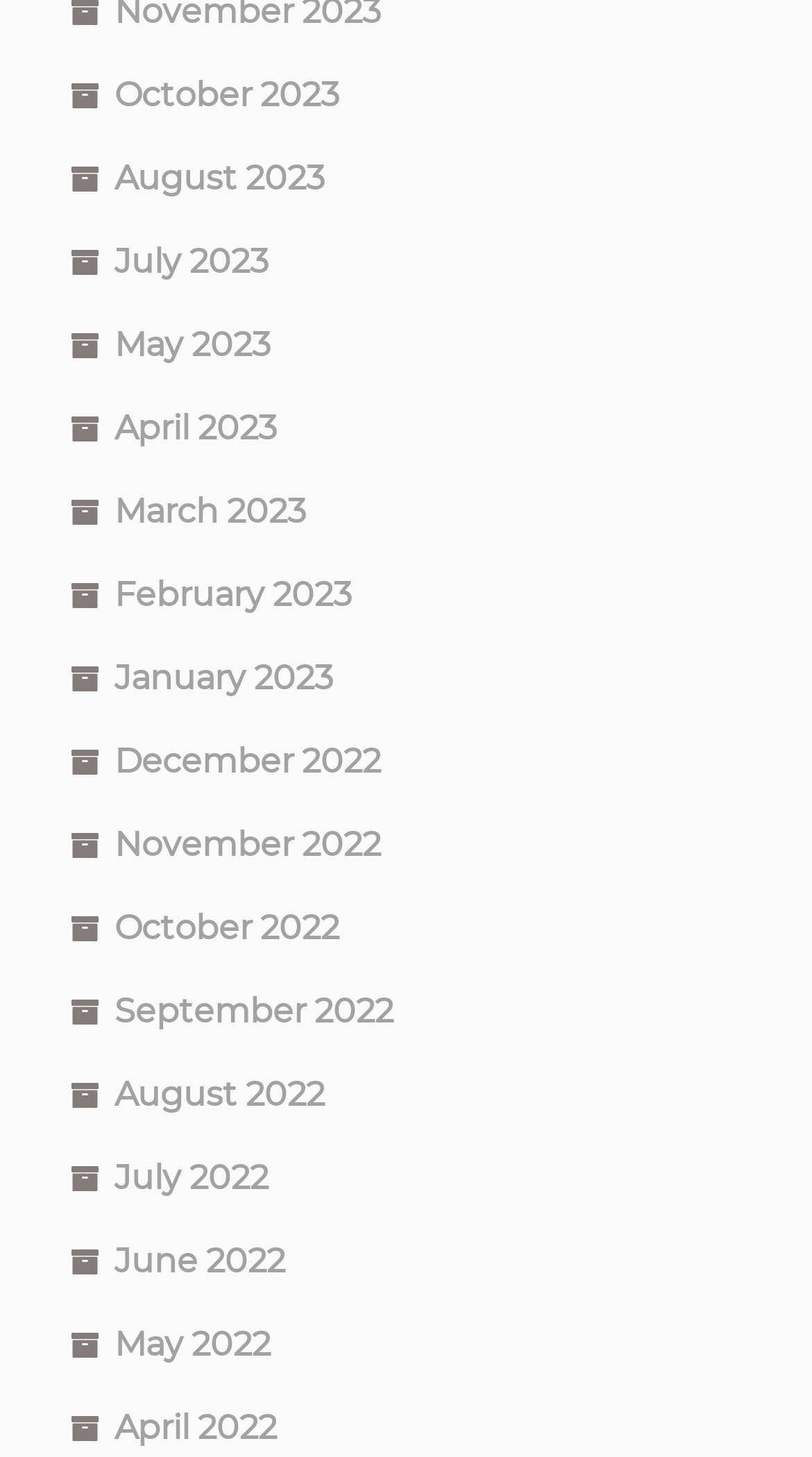Please identify the bounding box coordinates of the clickable area that will allow you to execute the instruction: "view May 2022".

[0.141, 0.908, 0.333, 0.936]